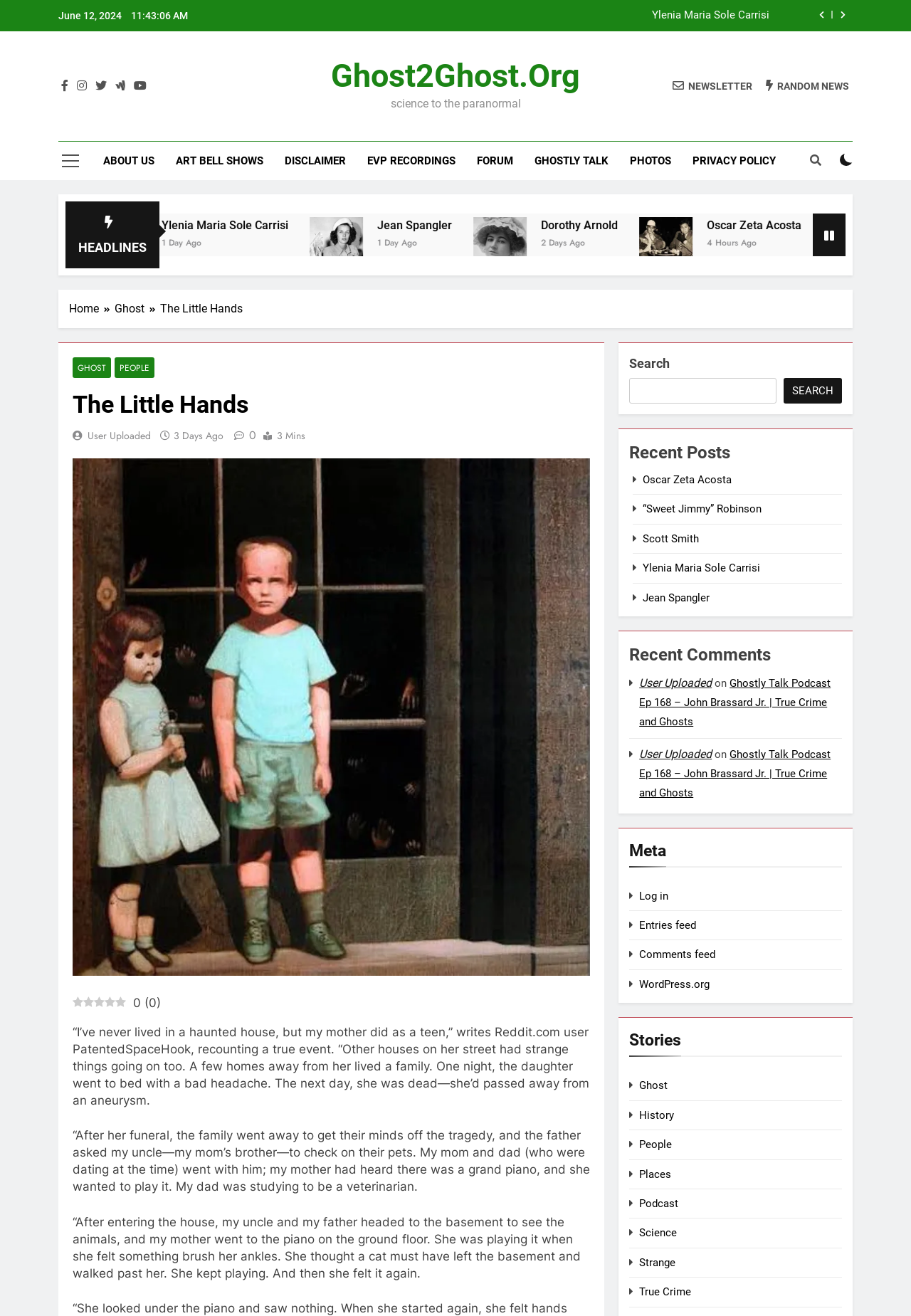Based on what you see in the screenshot, provide a thorough answer to this question: What is the topic of the webpage?

The topic of the webpage can be inferred from the text, which mentions haunted houses and paranormal events, indicating that the webpage is about ghost stories.